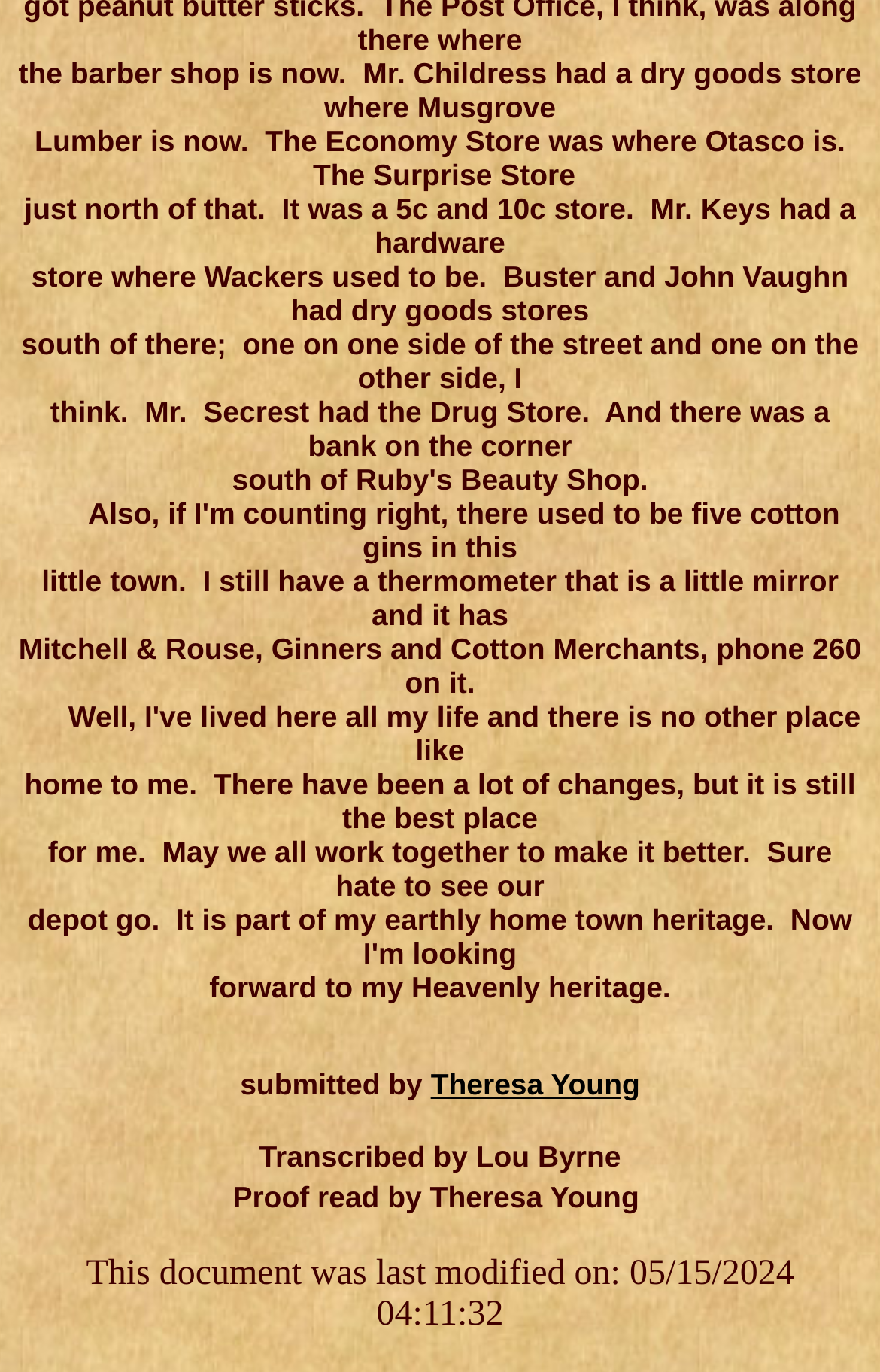What is the theme of the article?
Answer the question in a detailed and comprehensive manner.

I found the answer by reading the text, which appears to be a personal reflection on the author's hometown, mentioning various stores and landmarks, and expressing a sense of nostalgia and appreciation for the place.